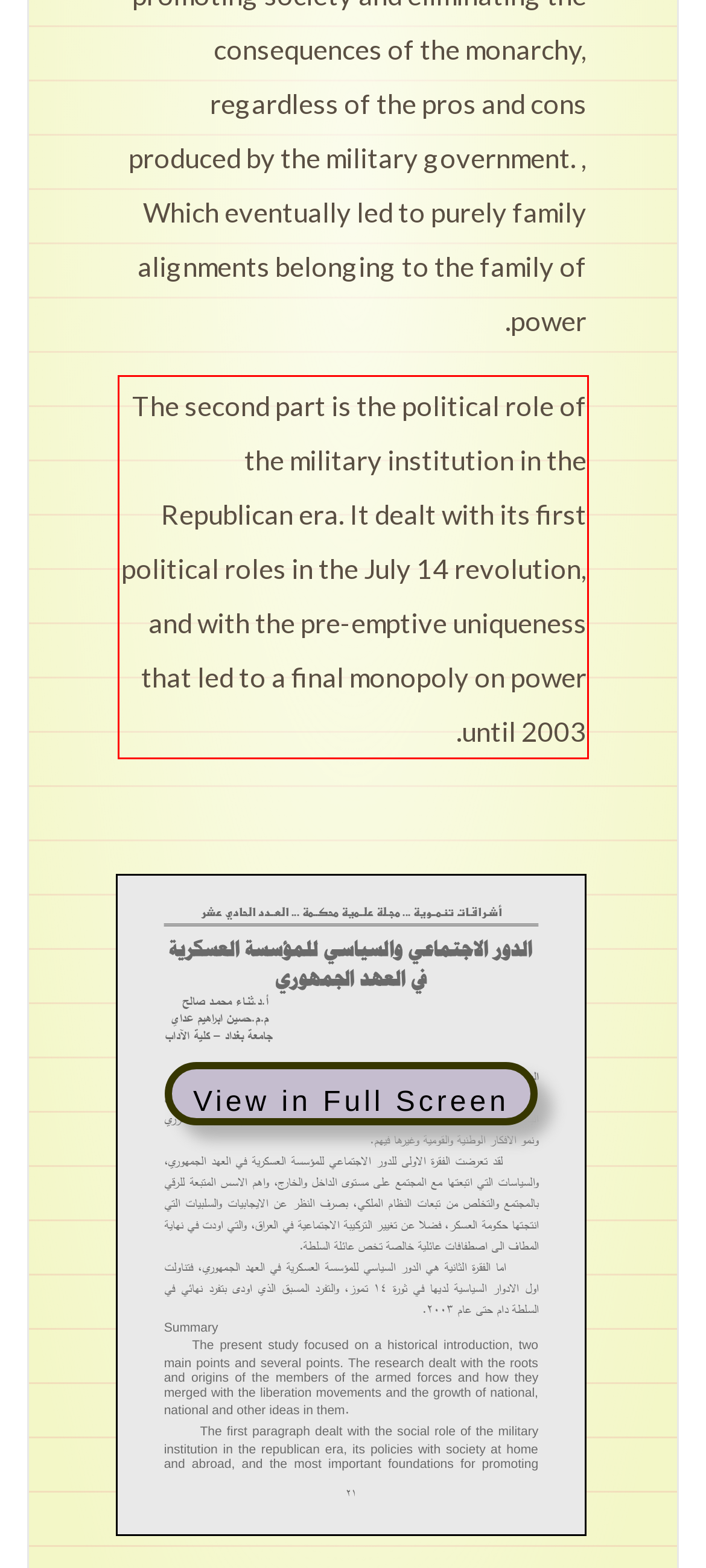You are presented with a screenshot containing a red rectangle. Extract the text found inside this red bounding box.

The second part is the political role of the military institution in the Republican era. It dealt with its first political roles in the July 14 revolution, and with the pre-emptive uniqueness that led to a final monopoly on power until 2003.